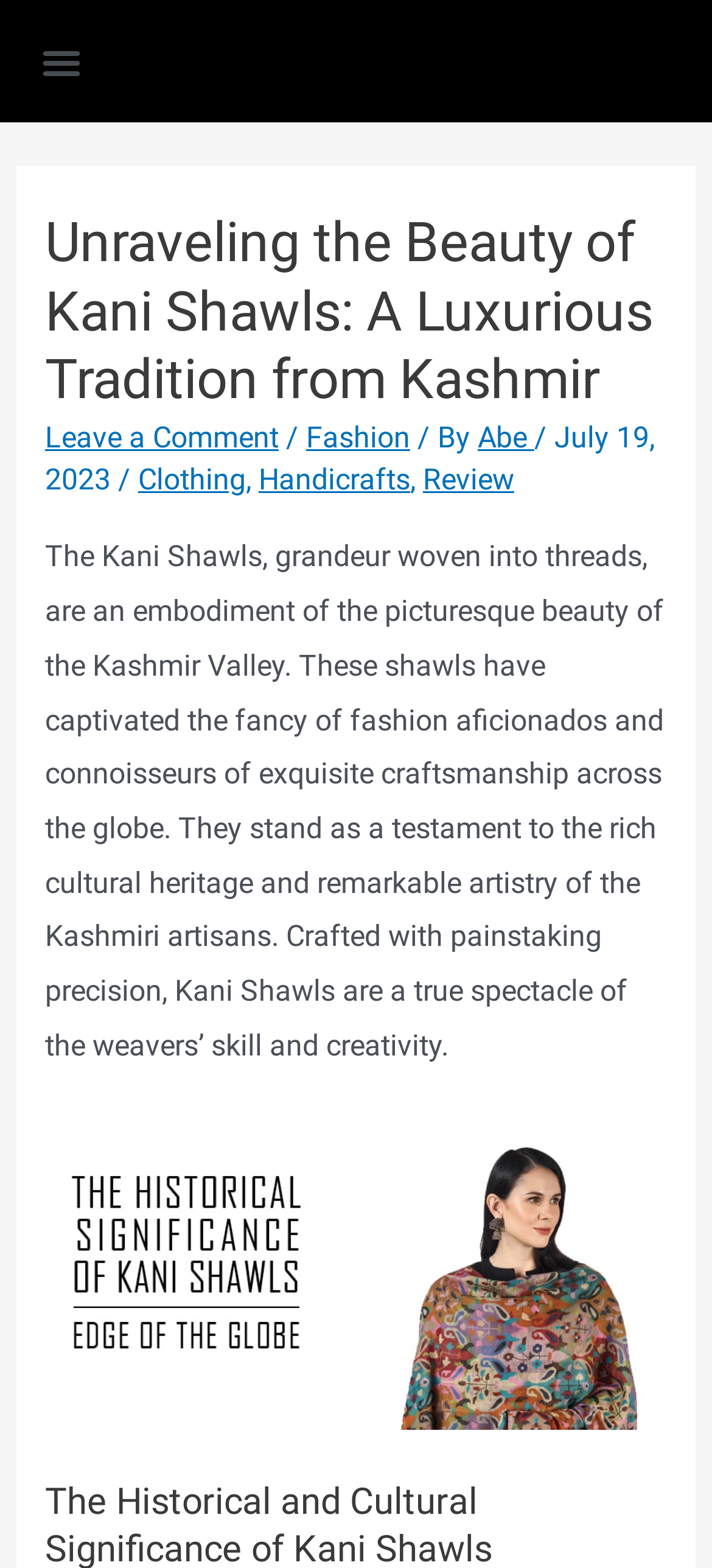Offer a thorough description of the webpage.

The webpage is about Kani Shawls, a luxurious tradition from Kashmir. At the top left, there is a button labeled "Menu Toggle". Below it, there is a header section that spans almost the entire width of the page. Within the header, there is a prominent heading that reads "Unraveling the Beauty of Kani Shawls: A Luxurious Tradition from Kashmir". To the right of the heading, there are several links, including "Leave a Comment", "Fashion", and "Abe", separated by forward slashes. The date "July 19, 2023" is also displayed in this section.

Below the header, there is a block of text that provides an introduction to Kani Shawls, describing their beauty, craftsmanship, and cultural significance. This text is followed by a row of links, including "Clothing", "Handicrafts", and "Review", which are likely related to the topic of Kani Shawls.

At the bottom of the page, there is a large image that takes up most of the width, likely depicting the history of Kani Shawls. Overall, the webpage has a clean and organized layout, with a clear focus on showcasing the beauty and significance of Kani Shawls.